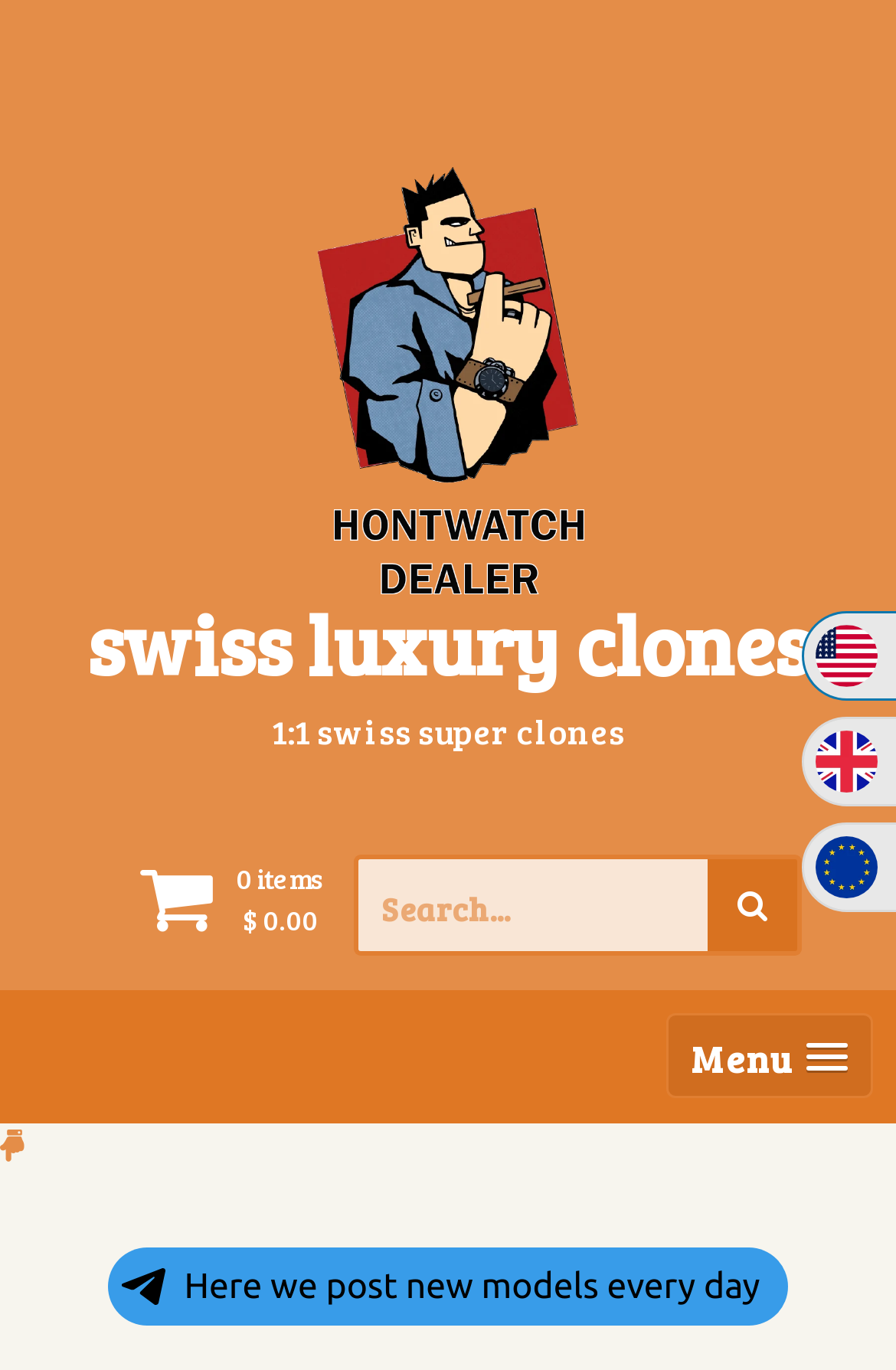Identify the bounding box for the UI element that is described as follows: "0 items $ 0.00".

[0.264, 0.628, 0.362, 0.685]